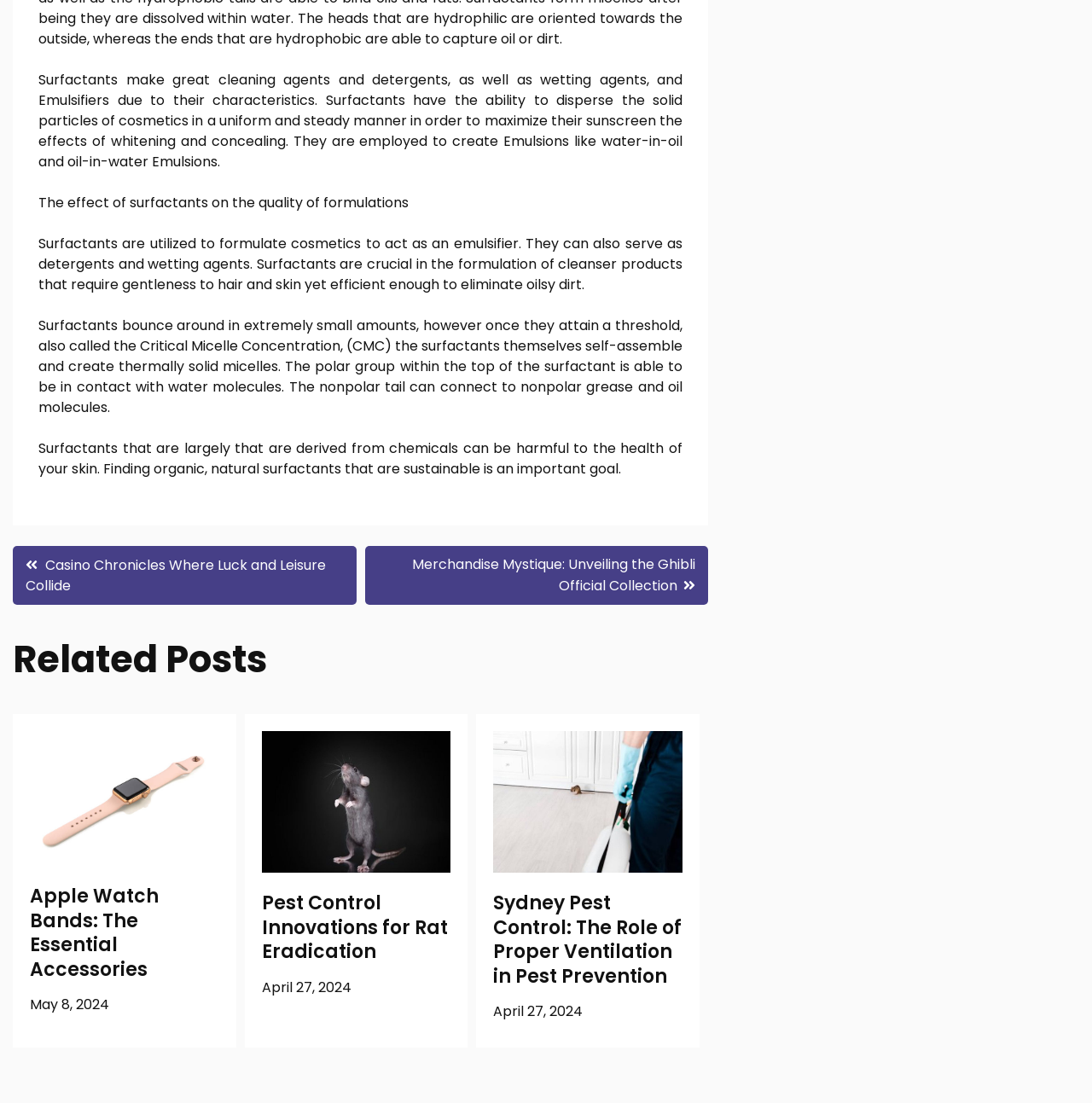By analyzing the image, answer the following question with a detailed response: How many navigation links are there?

There are two navigation links, 'Casino Chronicles Where Luck and Leisure Collide' and 'Merchandise Mystique: Unveiling the Ghibli Official Collection', under the 'Post navigation' heading.